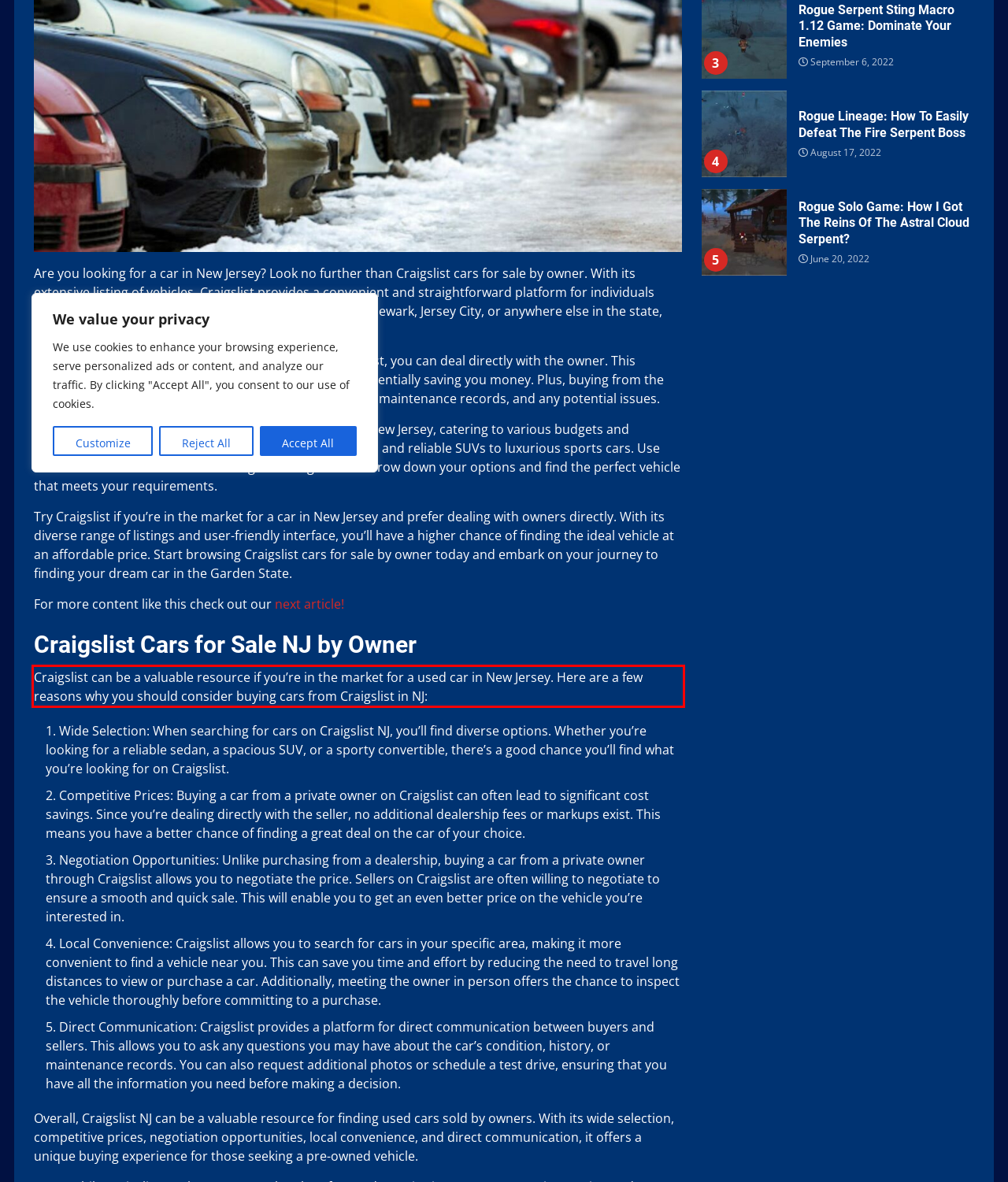Please perform OCR on the UI element surrounded by the red bounding box in the given webpage screenshot and extract its text content.

Craigslist can be a valuable resource if you’re in the market for a used car in New Jersey. Here are a few reasons why you should consider buying cars from Craigslist in NJ: